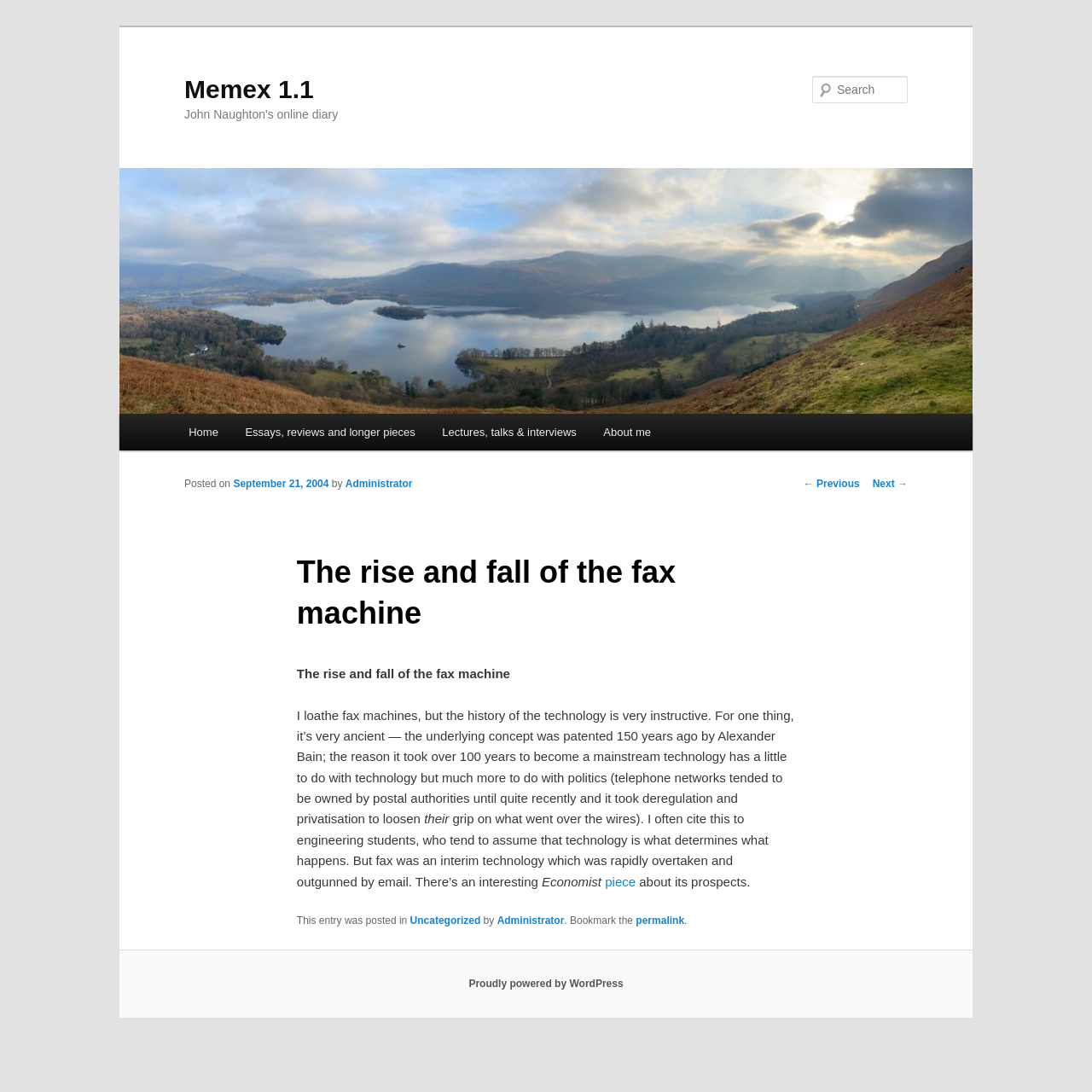Determine the bounding box coordinates of the region that needs to be clicked to achieve the task: "Search for something".

[0.744, 0.07, 0.831, 0.095]